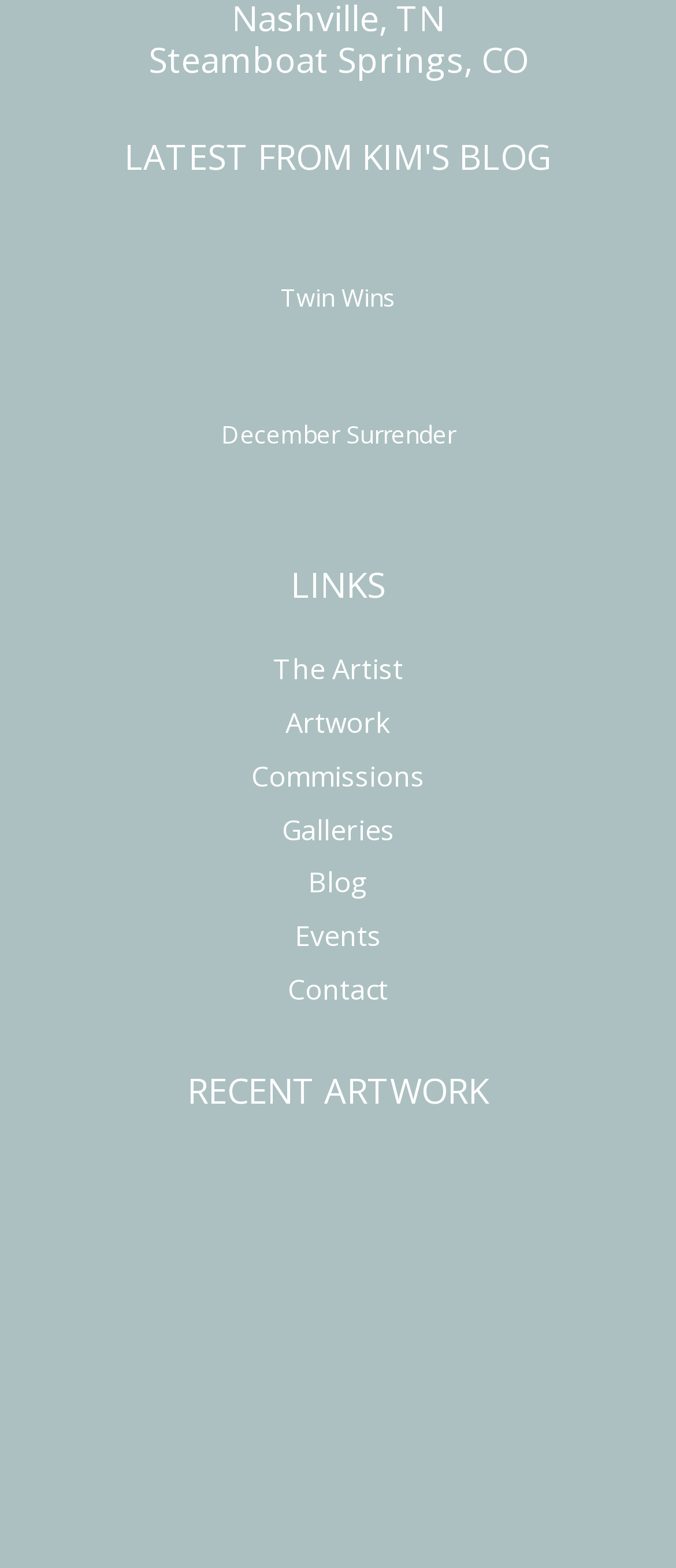Extract the bounding box coordinates for the HTML element that matches this description: "alt="Red Hollyhocks by Kim Barrick"". The coordinates should be four float numbers between 0 and 1, i.e., [left, top, right, bottom].

[0.638, 0.824, 0.895, 0.848]